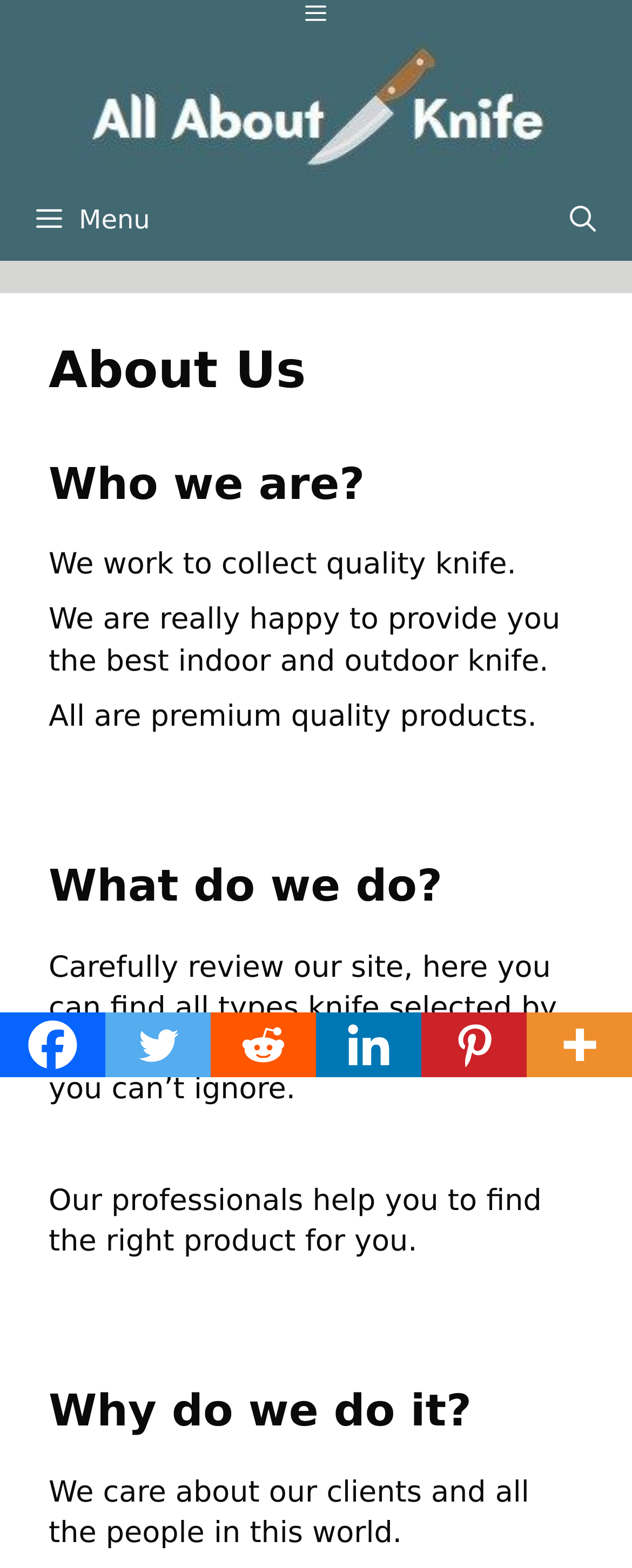From the element description: "aria-label="Linkedin" title="Linkedin"", extract the bounding box coordinates of the UI element. The coordinates should be expressed as four float numbers between 0 and 1, in the order [left, top, right, bottom].

[0.5, 0.646, 0.667, 0.687]